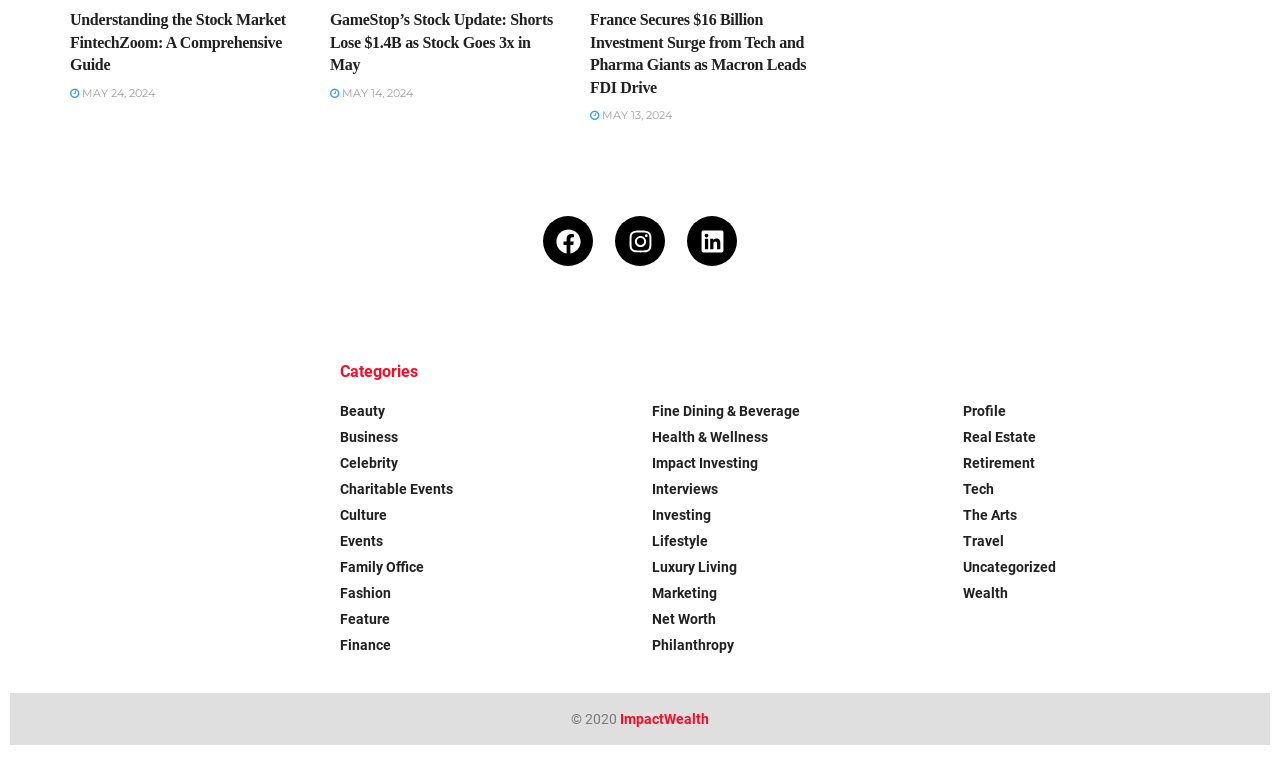Could you specify the bounding box coordinates for the clickable section to complete the following instruction: "Read 'Fitness Commentaries'"?

None